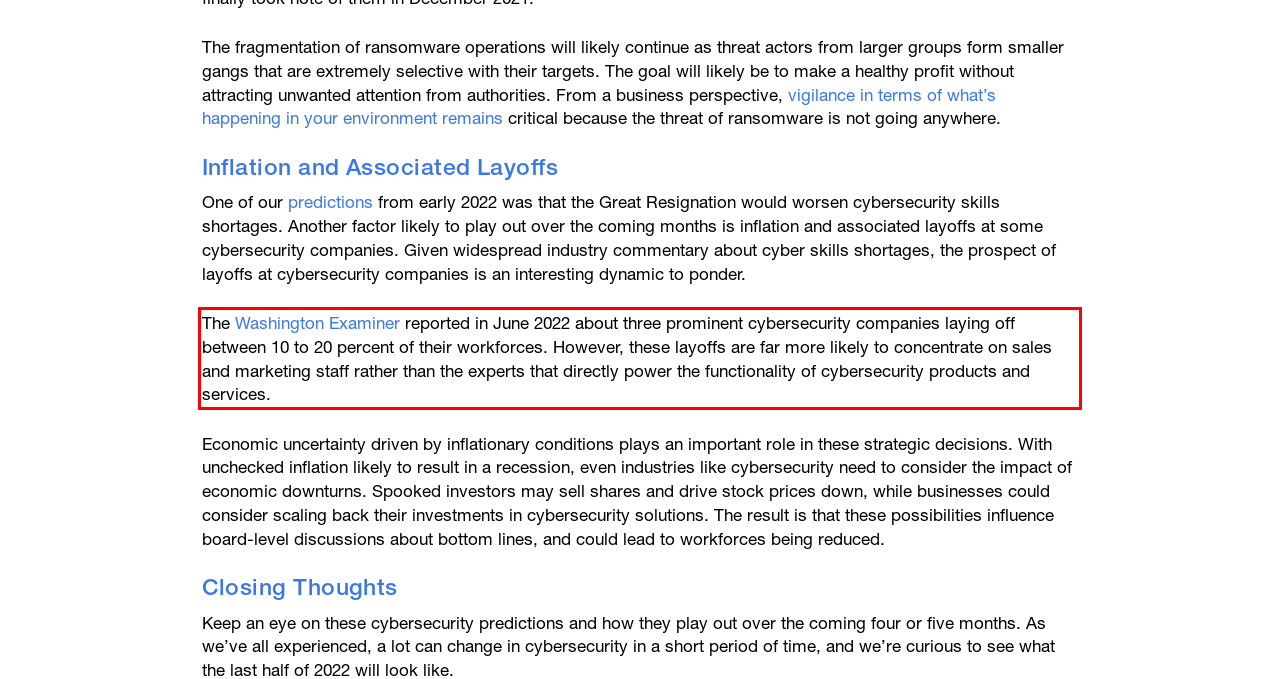Inspect the webpage screenshot that has a red bounding box and use OCR technology to read and display the text inside the red bounding box.

The Washington Examiner reported in June 2022 about three prominent cybersecurity companies laying off between 10 to 20 percent of their workforces. However, these layoffs are far more likely to concentrate on sales and marketing staff rather than the experts that directly power the functionality of cybersecurity products and services.